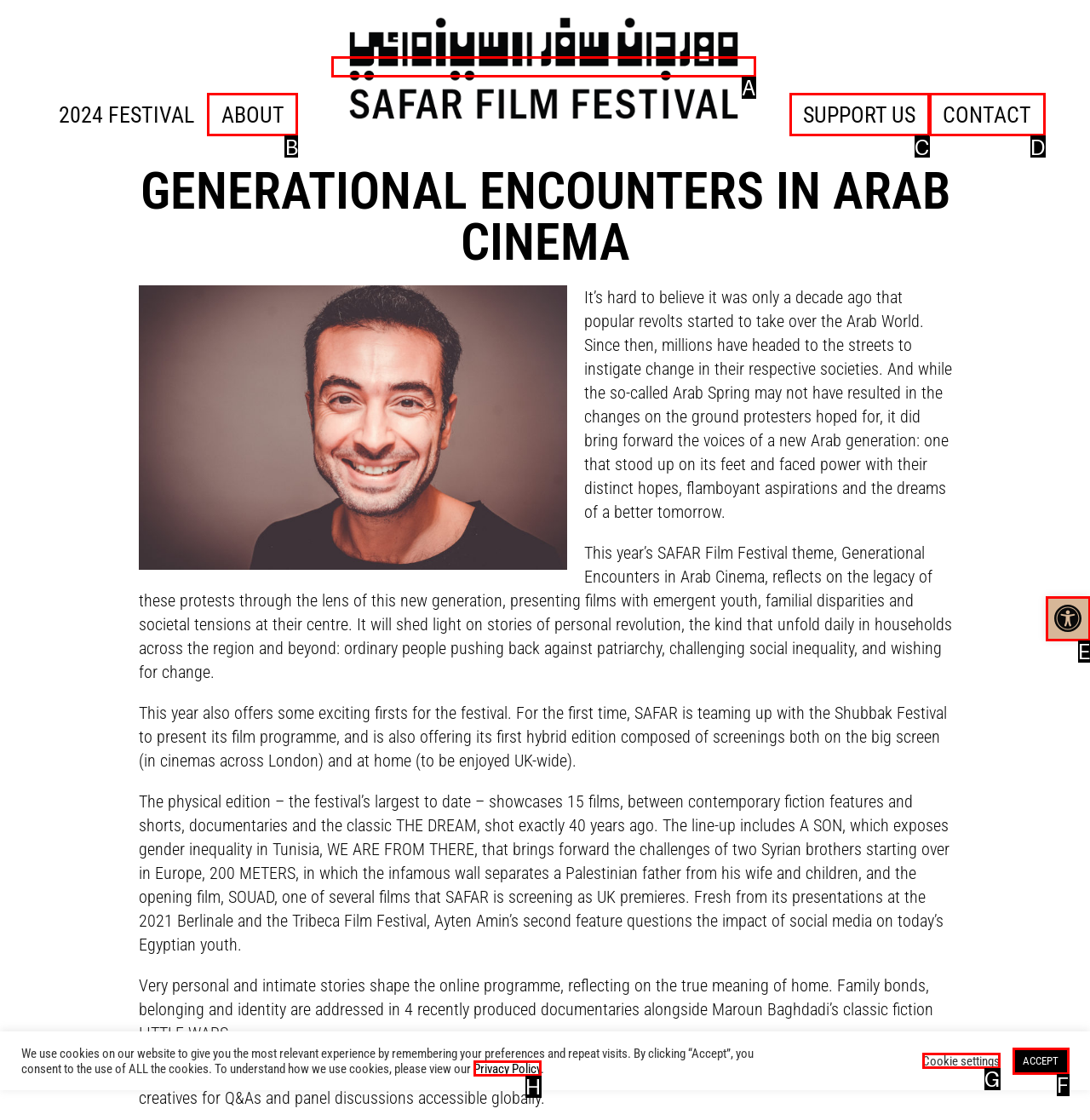Point out the HTML element that matches the following description: CONTACT
Answer with the letter from the provided choices.

D